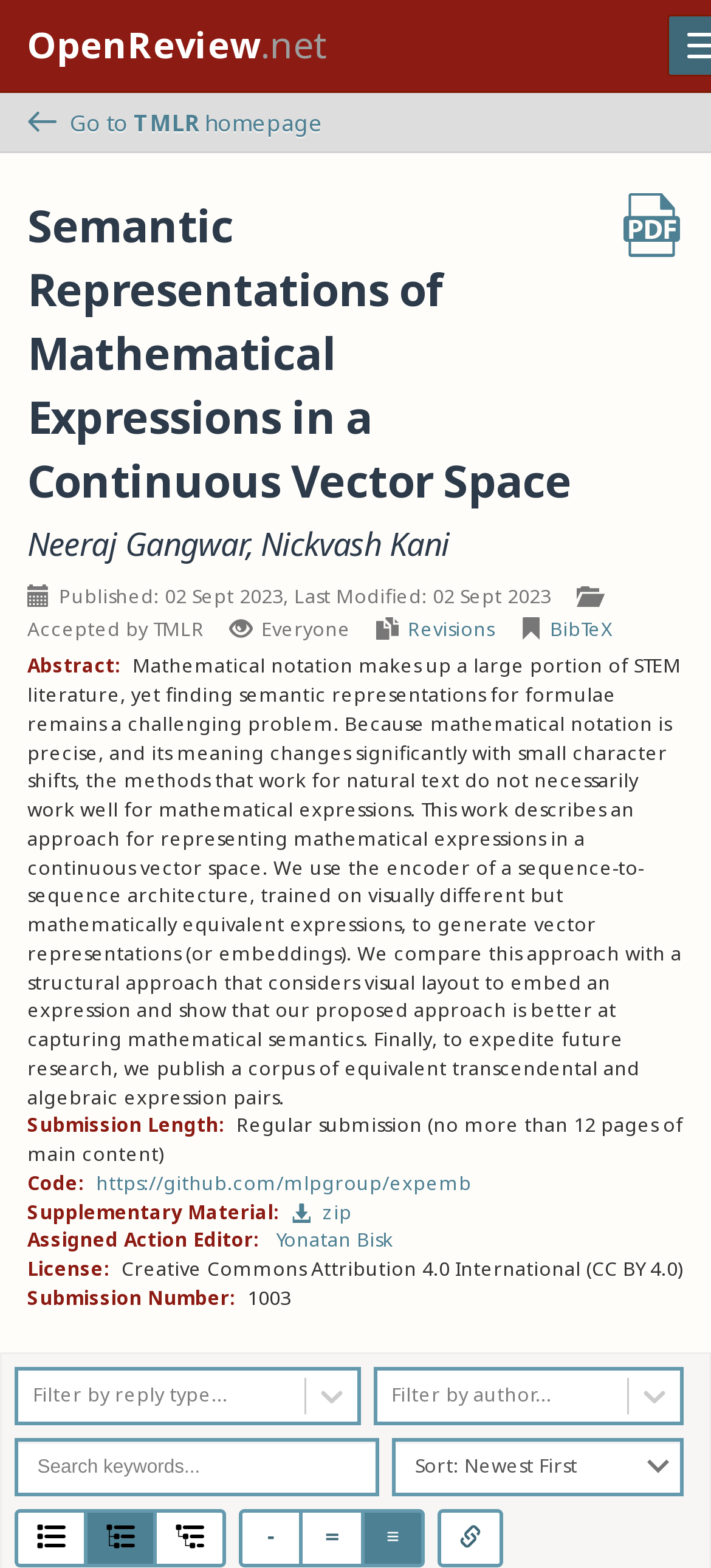Given the element description OpenReview.net, identify the bounding box coordinates for the UI element on the webpage screenshot. The format should be (top-left x, top-left y, bottom-right x, bottom-right y), with values between 0 and 1.

[0.0, 0.0, 0.5, 0.058]